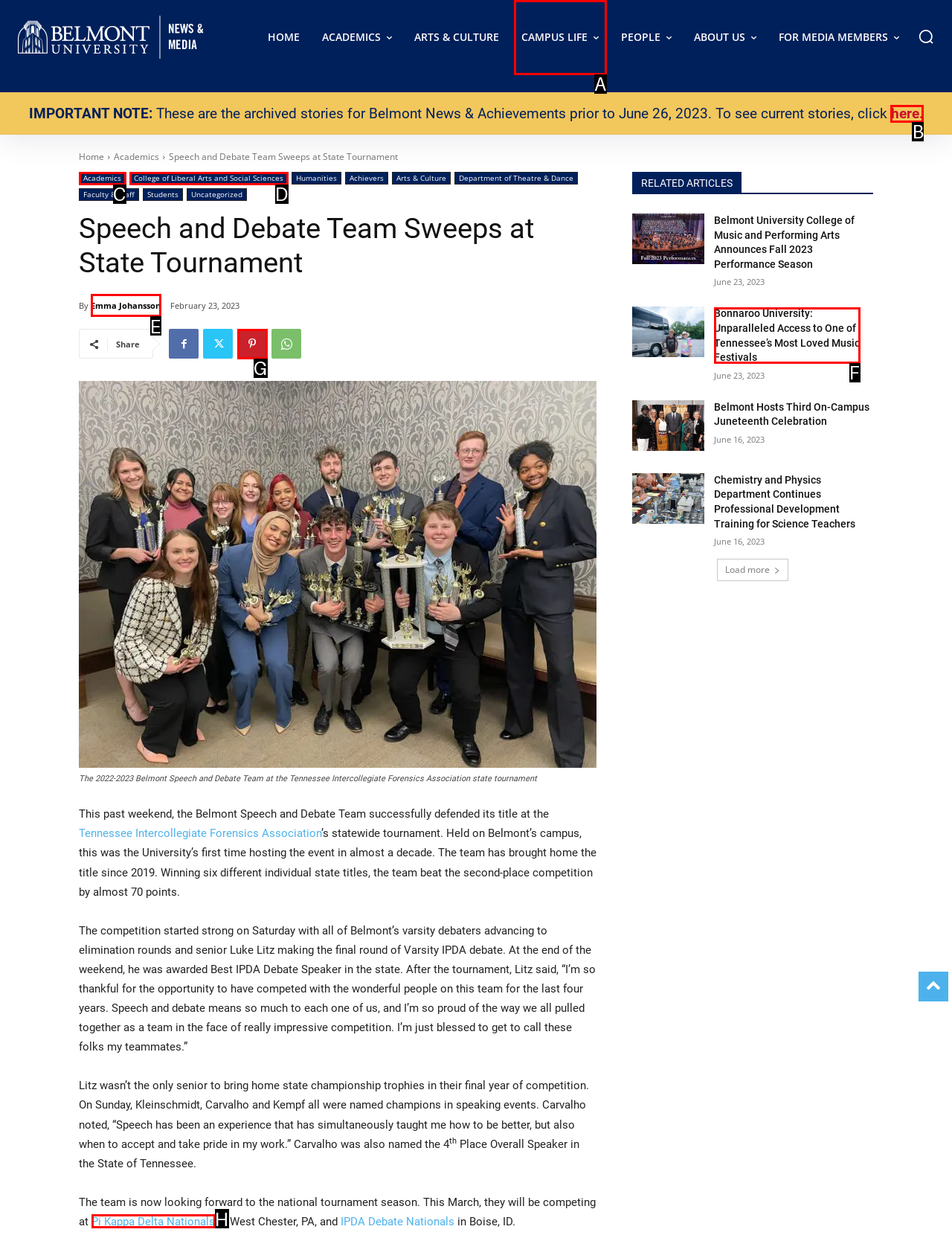From the given options, find the HTML element that fits the description: Pi Kappa Delta Nationals. Reply with the letter of the chosen element.

H